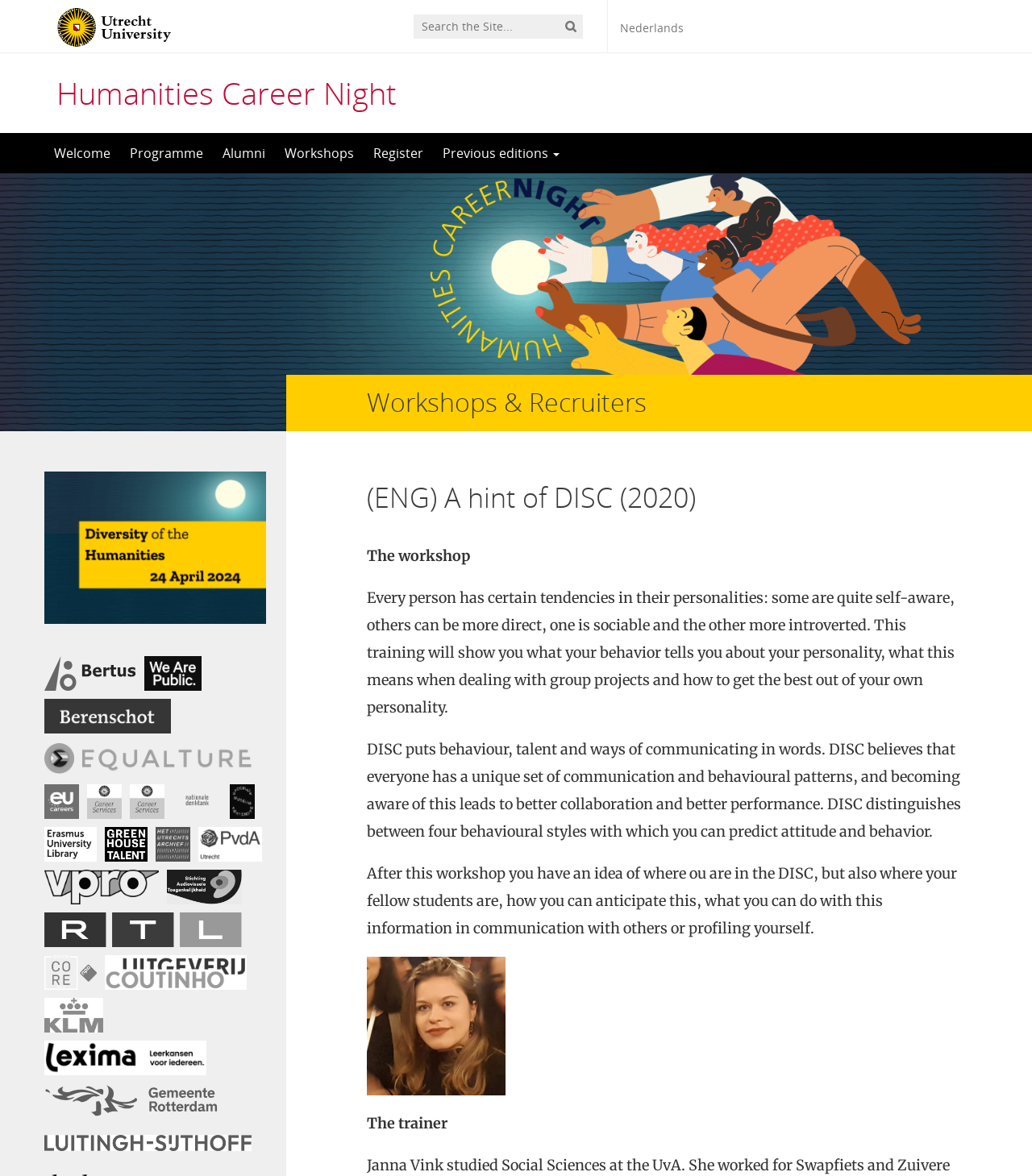Summarize the contents and layout of the webpage in detail.

The webpage is about the "Humanities Career Night" event, specifically focusing on a workshop titled "(ENG) A hint of DISC (2020)". At the top left corner, there is a logo of Utrecht University. A search bar is located at the top center, accompanied by a magnifying glass icon. To the right of the search bar, there is a language selection option, "Nederlands".

Below the search bar, there is a main heading "Humanities Career Night" with a link to the same title. Underneath, there are five navigation links: "Welcome", "Programme", "Alumni", "Workshops", and "Register". The "Previous editions" link has a dropdown menu with several images.

The main content of the page is divided into two sections. The first section has a heading "Workshops & Recruiters" and a subheading "(ENG) A hint of DISC (2020)". Below the subheading, there is a brief description of the workshop, explaining that it will help participants understand their personality traits and how to work effectively with others. The description is divided into three paragraphs, each discussing a different aspect of the workshop.

At the bottom of the page, there is a section titled "The trainer", but it does not contain any information about the trainer.